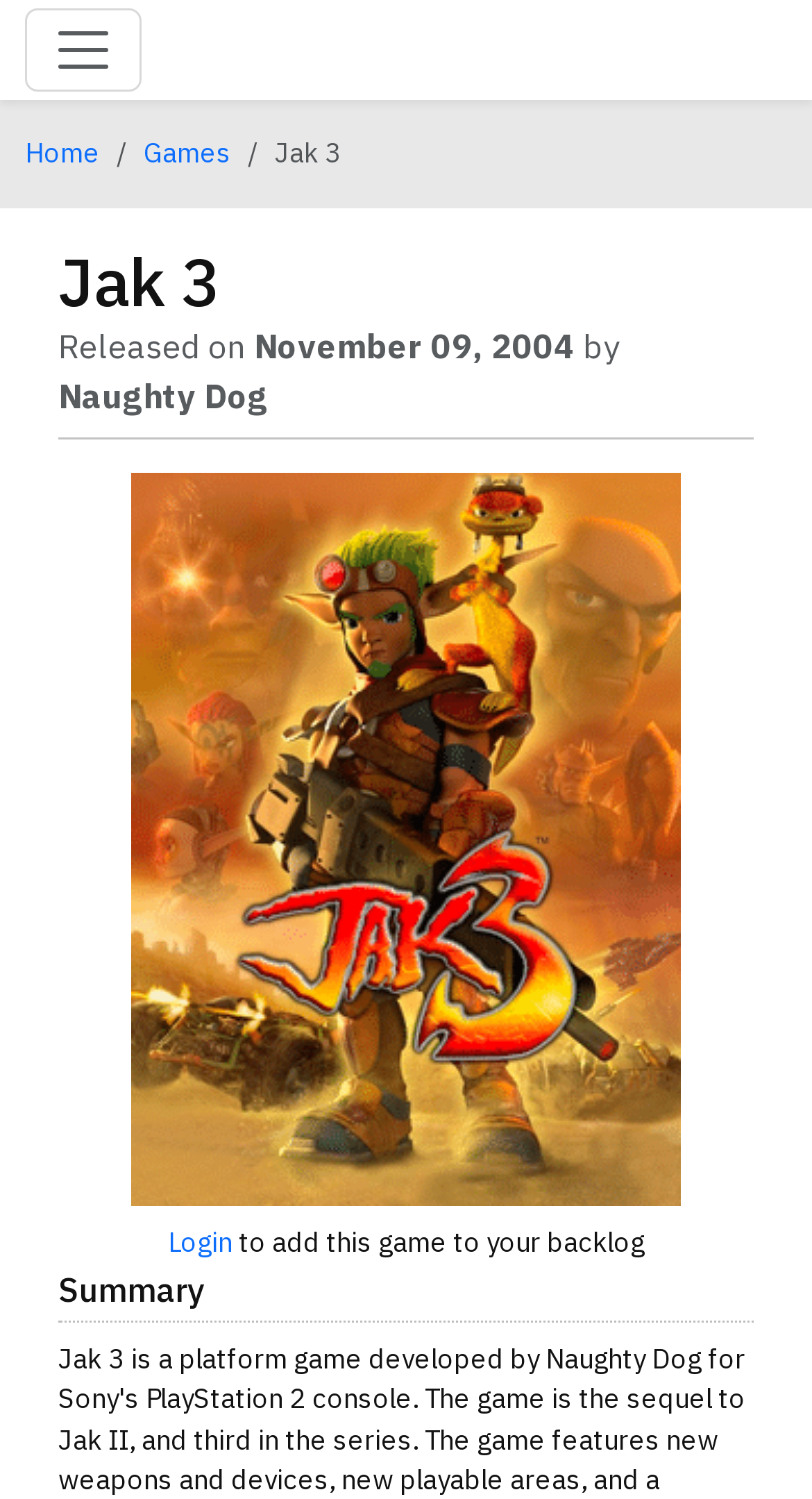Refer to the image and provide a thorough answer to this question:
What is the name of the game on this webpage?

I found the name of the game by looking at the text 'Jak 3' in the breadcrumb navigation and also as a heading on the webpage.